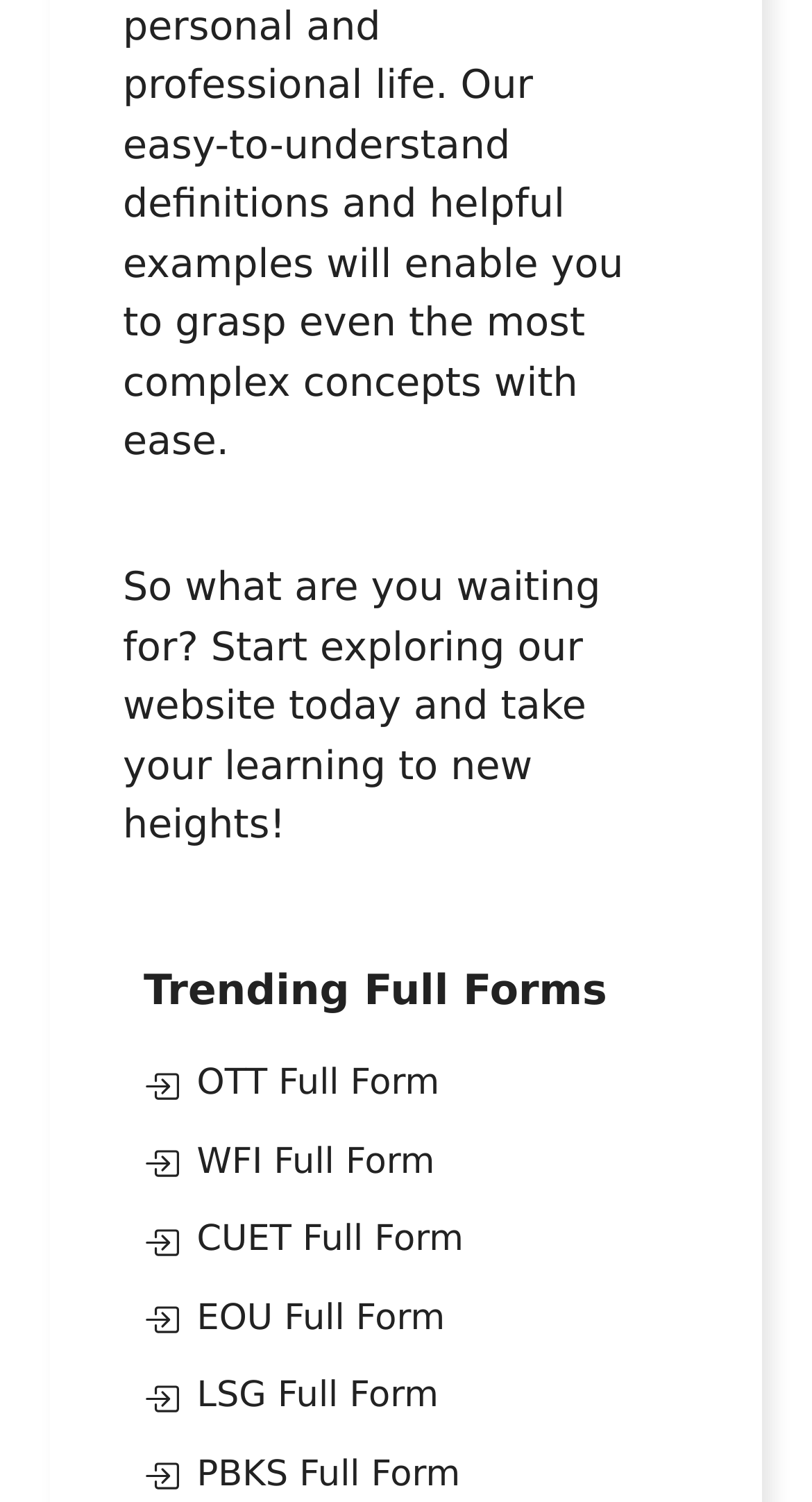Based on the element description WFI Full Form, identify the bounding box coordinates for the UI element. The coordinates should be in the format (top-left x, top-left y, bottom-right x, bottom-right y) and within the 0 to 1 range.

[0.242, 0.76, 0.535, 0.787]